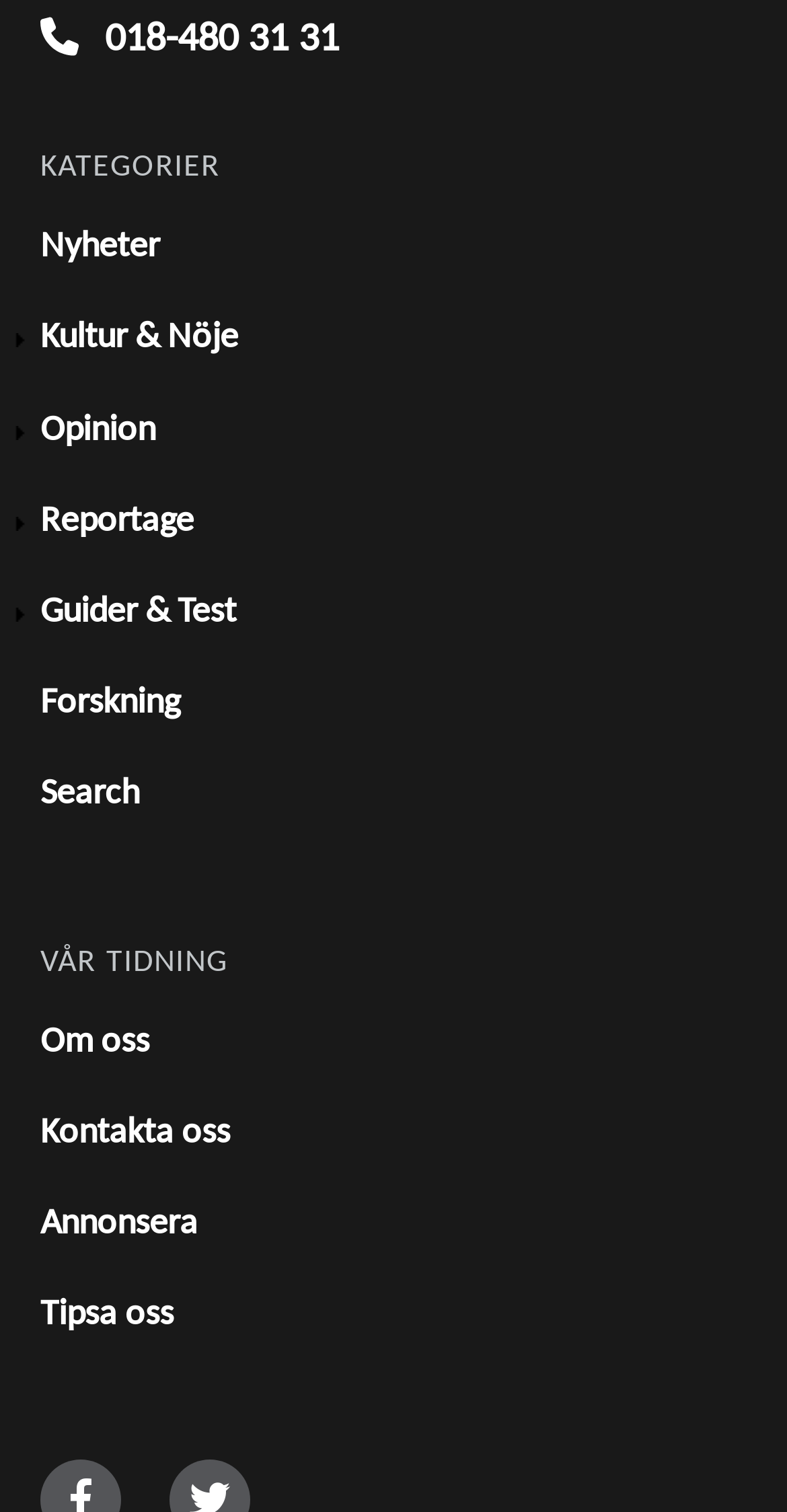Please provide a comprehensive response to the question below by analyzing the image: 
How many list markers are present in the 'KATEGORIER' section?

In the 'KATEGORIER' section, I counted five list markers, each corresponding to a category link: Nyheter, Kultur & Nöje, Opinion, Reportage, and Guider & Test.